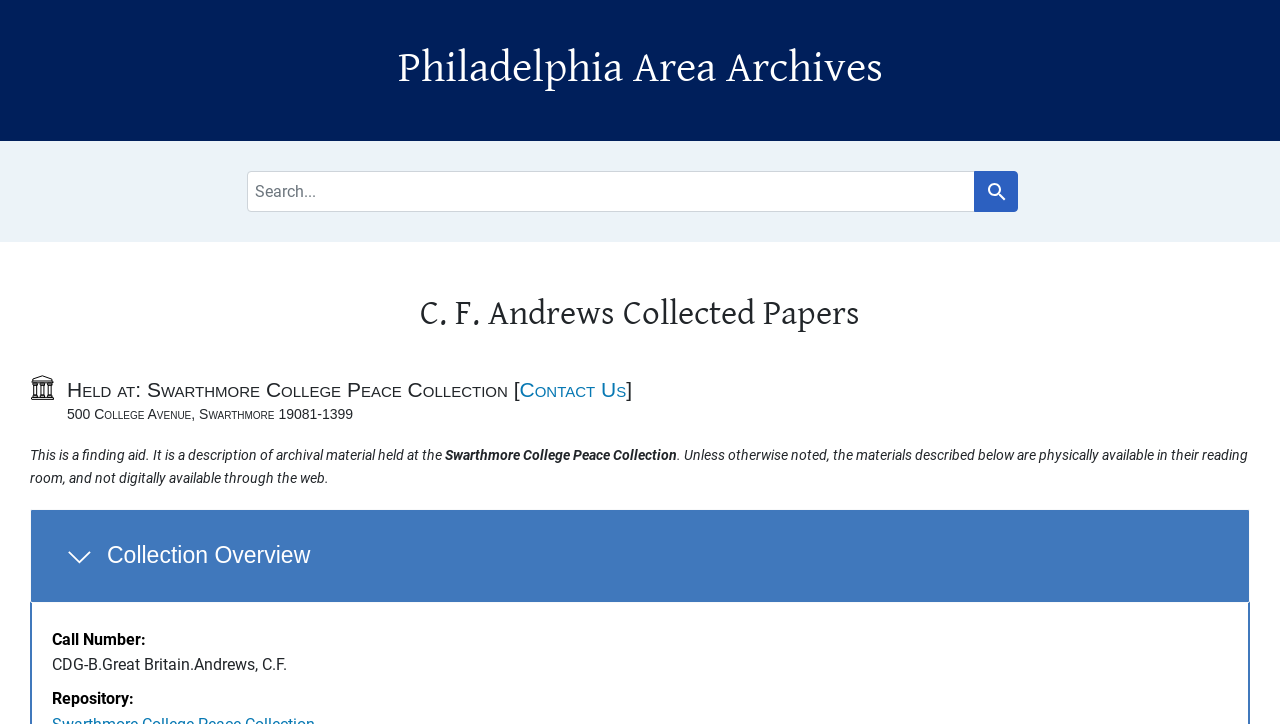Provide a brief response to the question below using a single word or phrase: 
Is the collection digitally available?

No